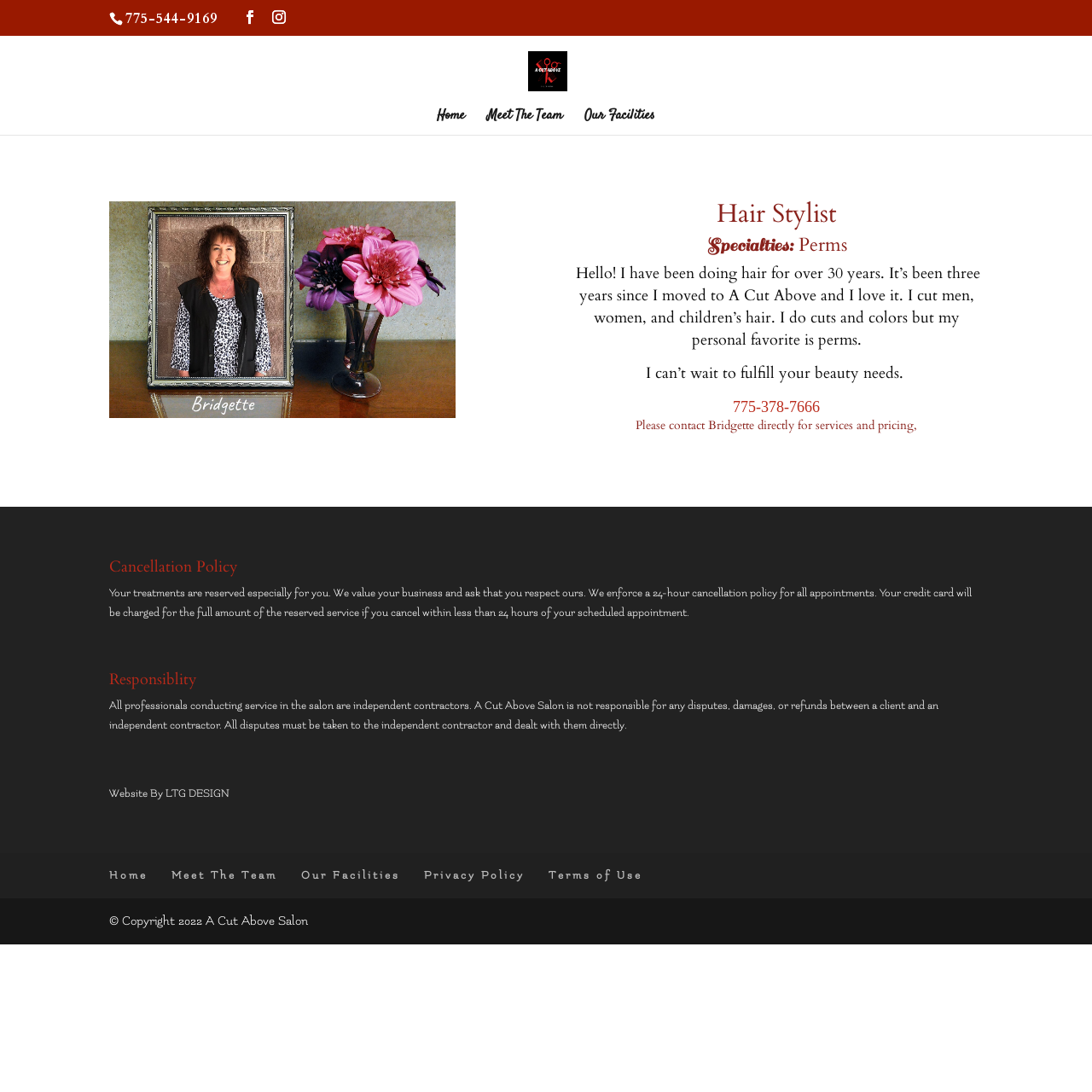Find the bounding box of the web element that fits this description: "Privacy Policy".

[0.388, 0.796, 0.48, 0.807]